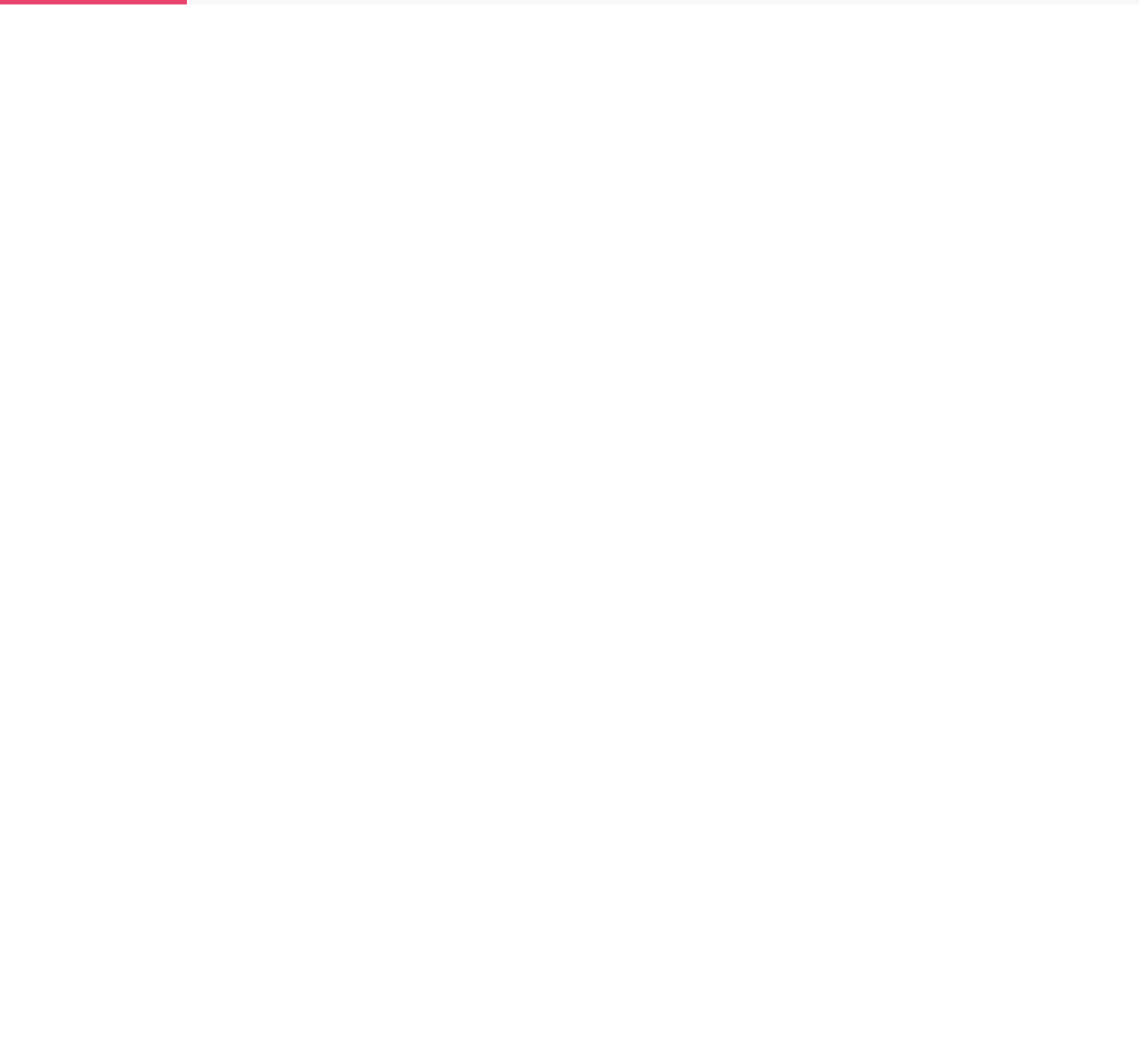Locate the bounding box of the UI element based on this description: "name="text-903" placeholder="Your name"". Provide four float numbers between 0 and 1 as [left, top, right, bottom].

[0.512, 0.293, 0.973, 0.335]